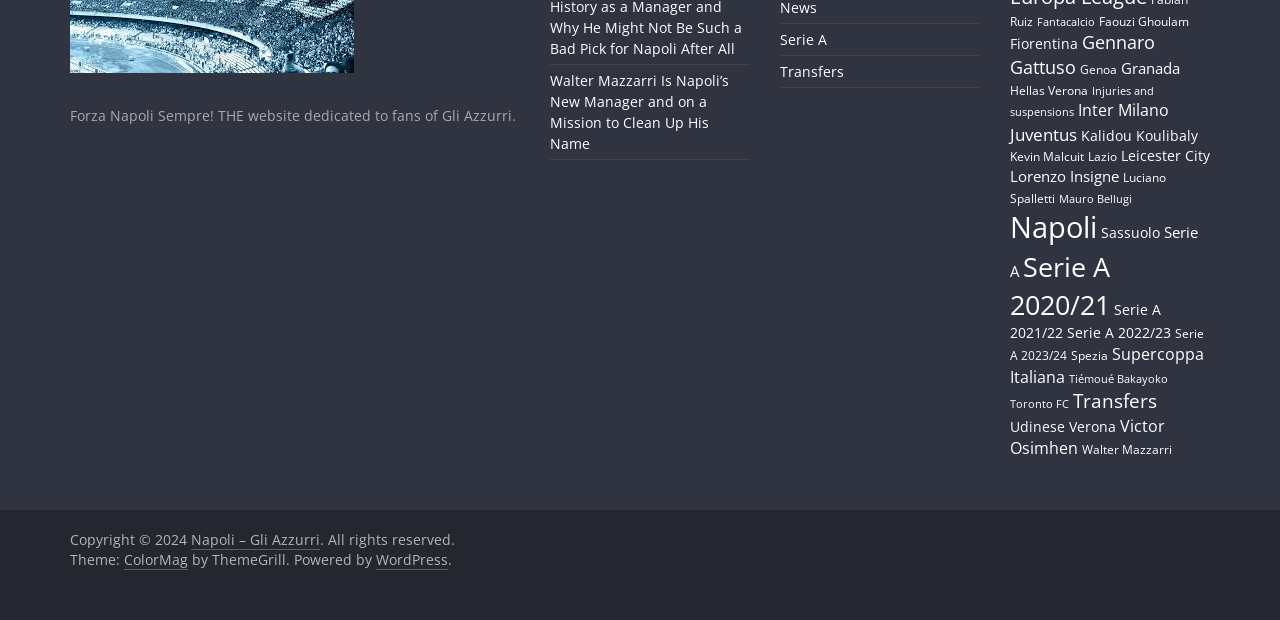What is the name of the theme used by this website?
Could you please answer the question thoroughly and with as much detail as possible?

The static text 'Theme:' at the bottom of the webpage is followed by a link 'ColorMag', which indicates that ColorMag is the theme used by this website.